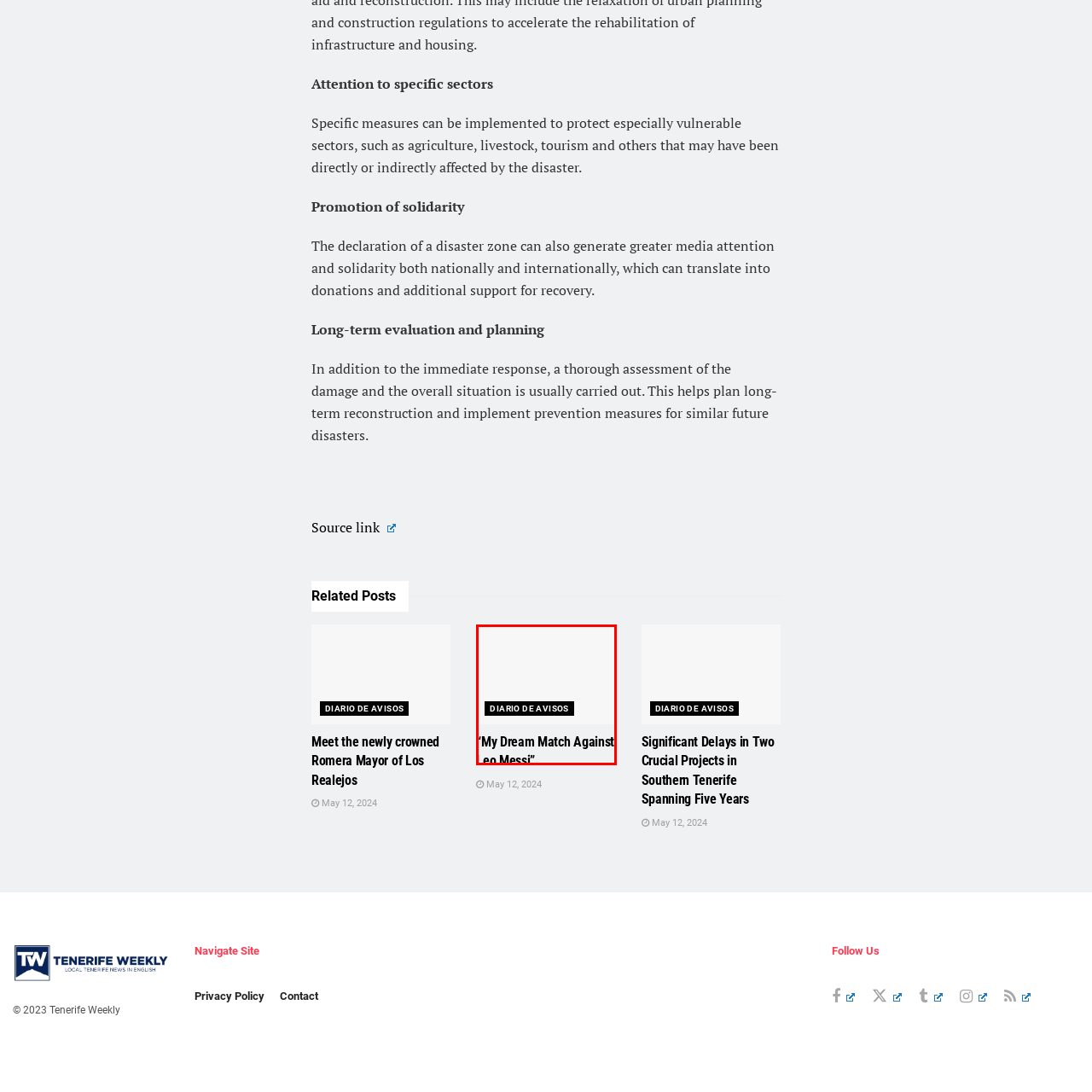Generate a detailed caption for the image within the red outlined area.

The image features the title of an article titled “My Dream Match Against Leo Messi.” This intriguing headline suggests a narrative focused on a personal or fantastical encounter with the renowned footballer, Leo Messi, appealing to sports fans and enthusiasts. Above the title is a link labeled "DIARIO DE AVISOS," indicating the publication's name, which likely covers various news topics, including sports. The visual presentation is accentuated by bold typography, drawing attention to the article's theme and inviting readers to explore the content further.